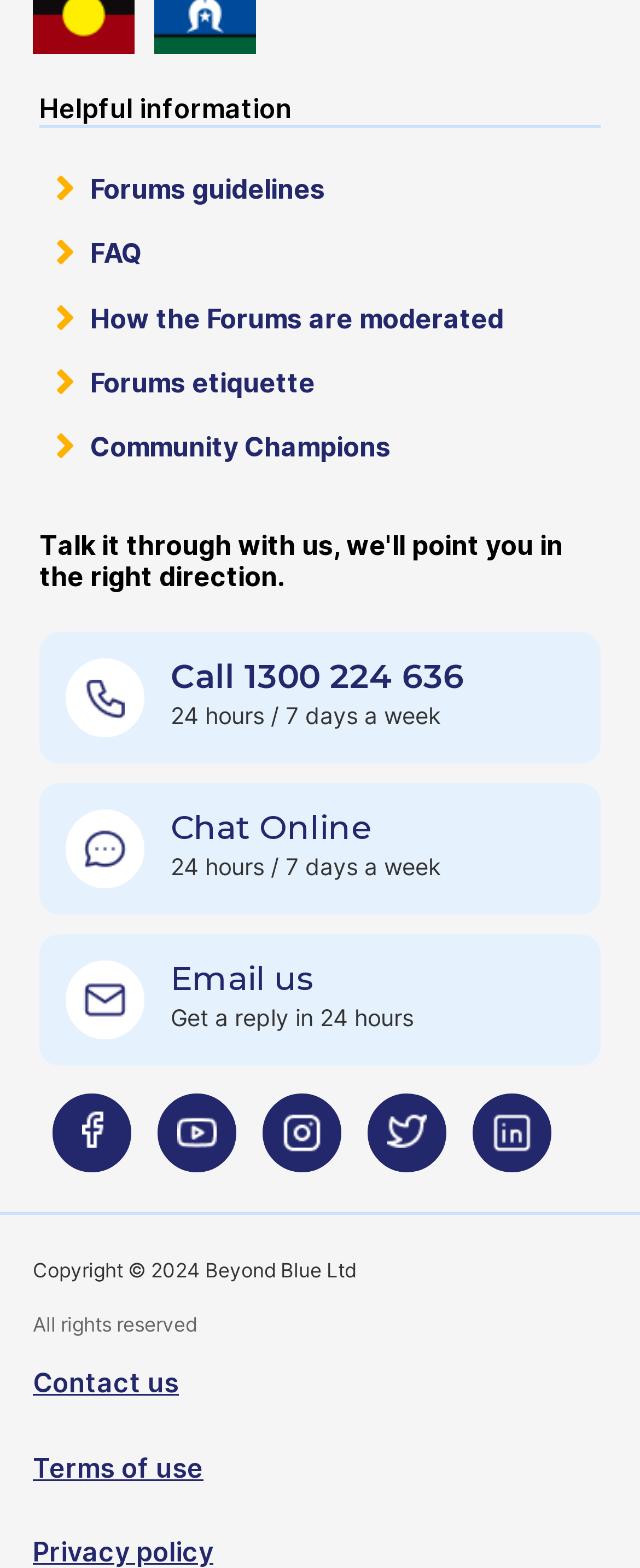Based on what you see in the screenshot, provide a thorough answer to this question: How often is the online chat service available?

I found the information by looking at the 'Chat Online' section, which has a static text '24 hours / 7 days a week'.